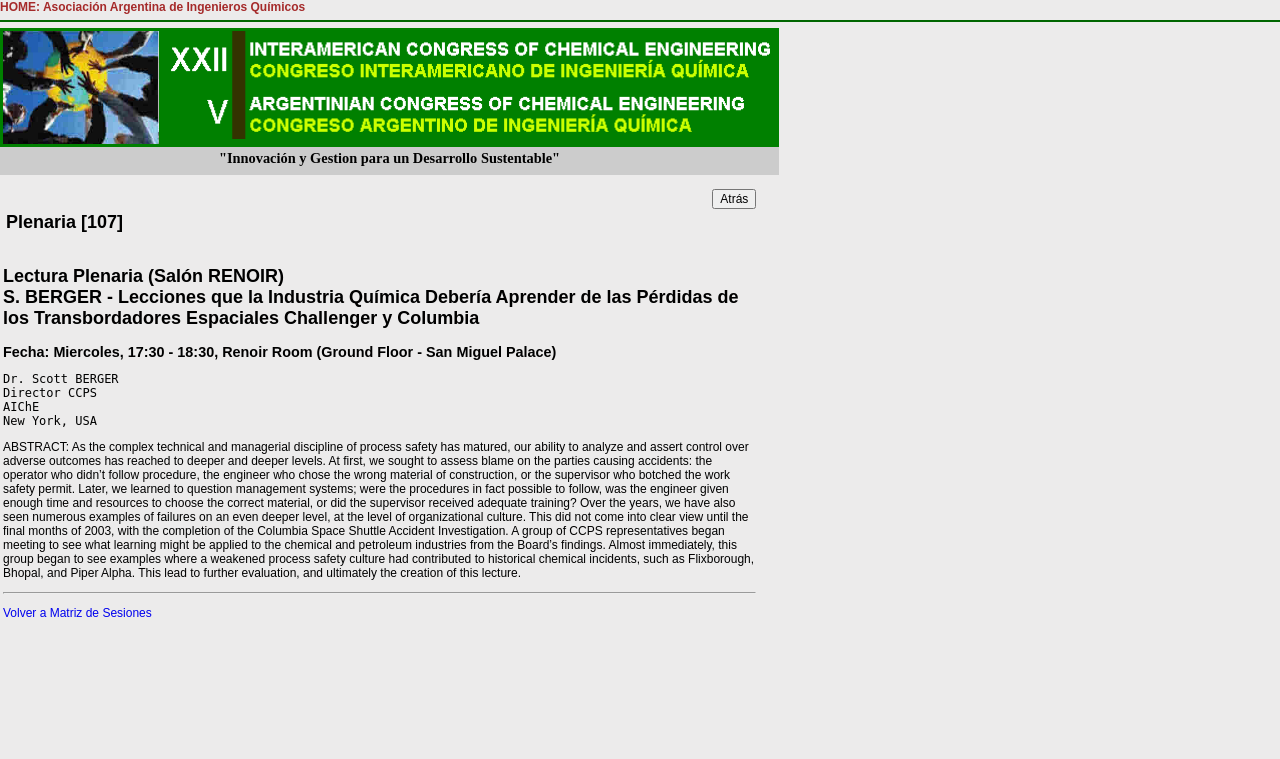Provide a brief response to the question using a single word or phrase: 
What is the purpose of the button?

To go back